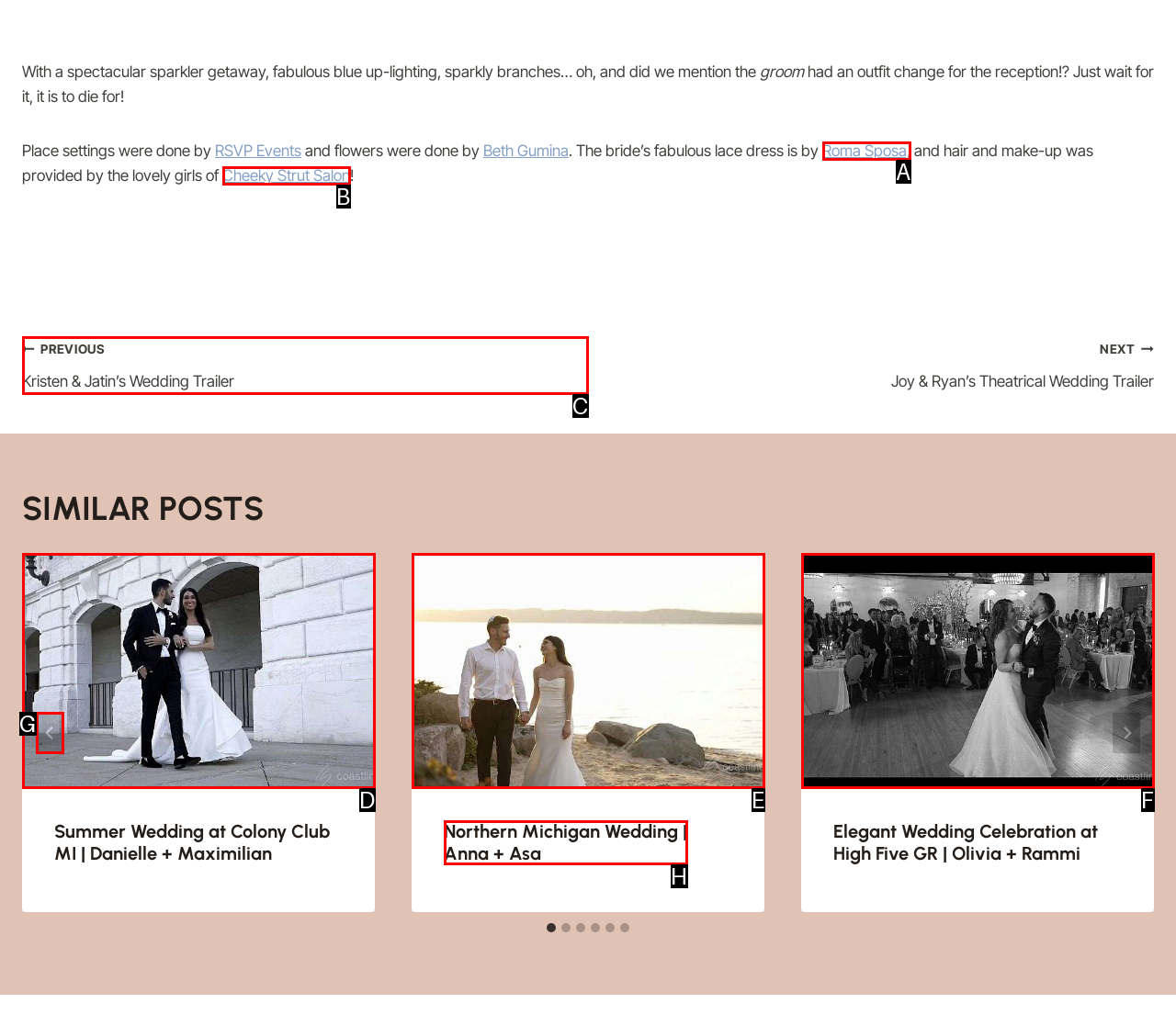Using the provided description: Cheeky Strut Salon, select the most fitting option and return its letter directly from the choices.

B